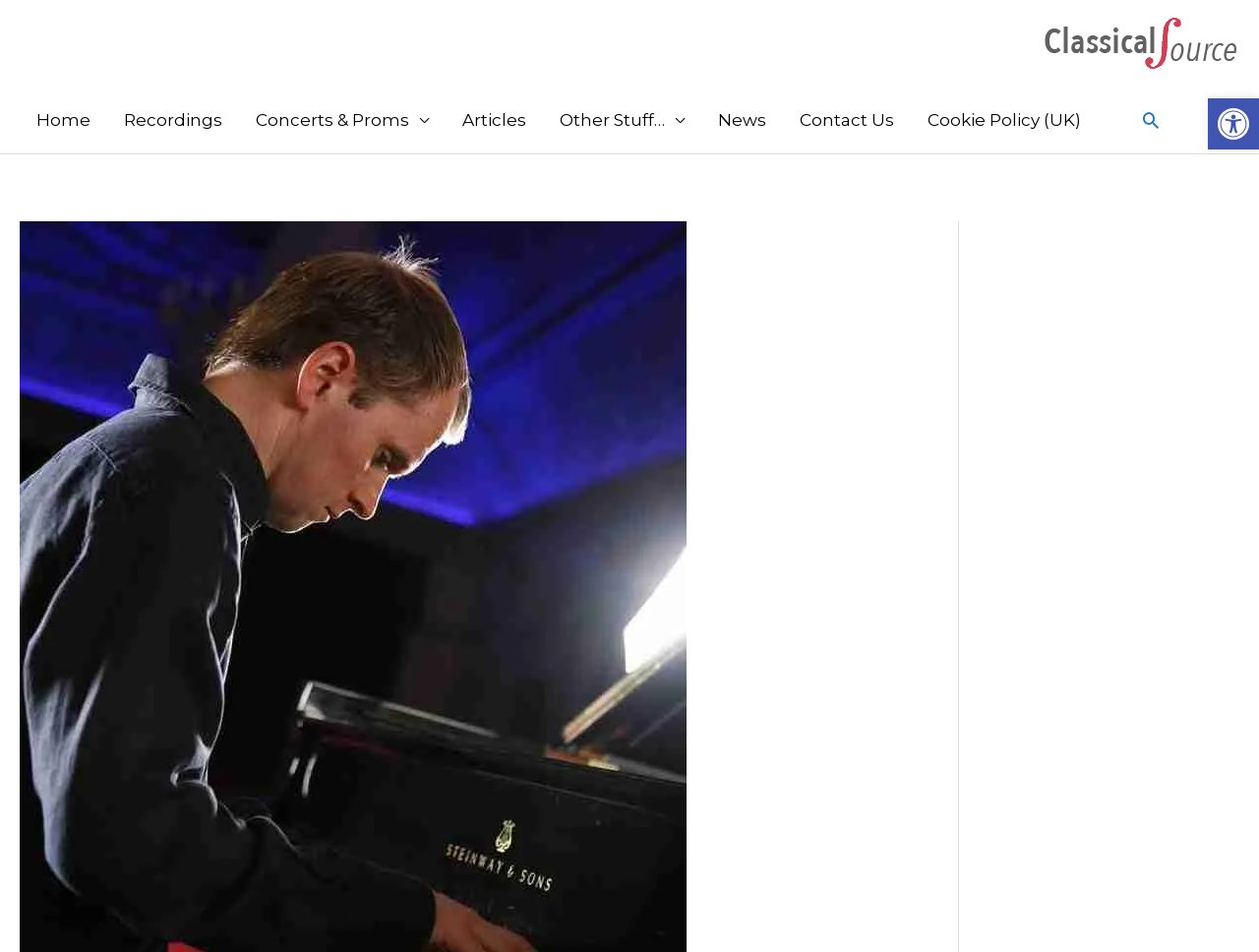Please find the bounding box coordinates of the element that must be clicked to perform the given instruction: "Discover more designers". The coordinates should be four float numbers from 0 to 1, i.e., [left, top, right, bottom].

None